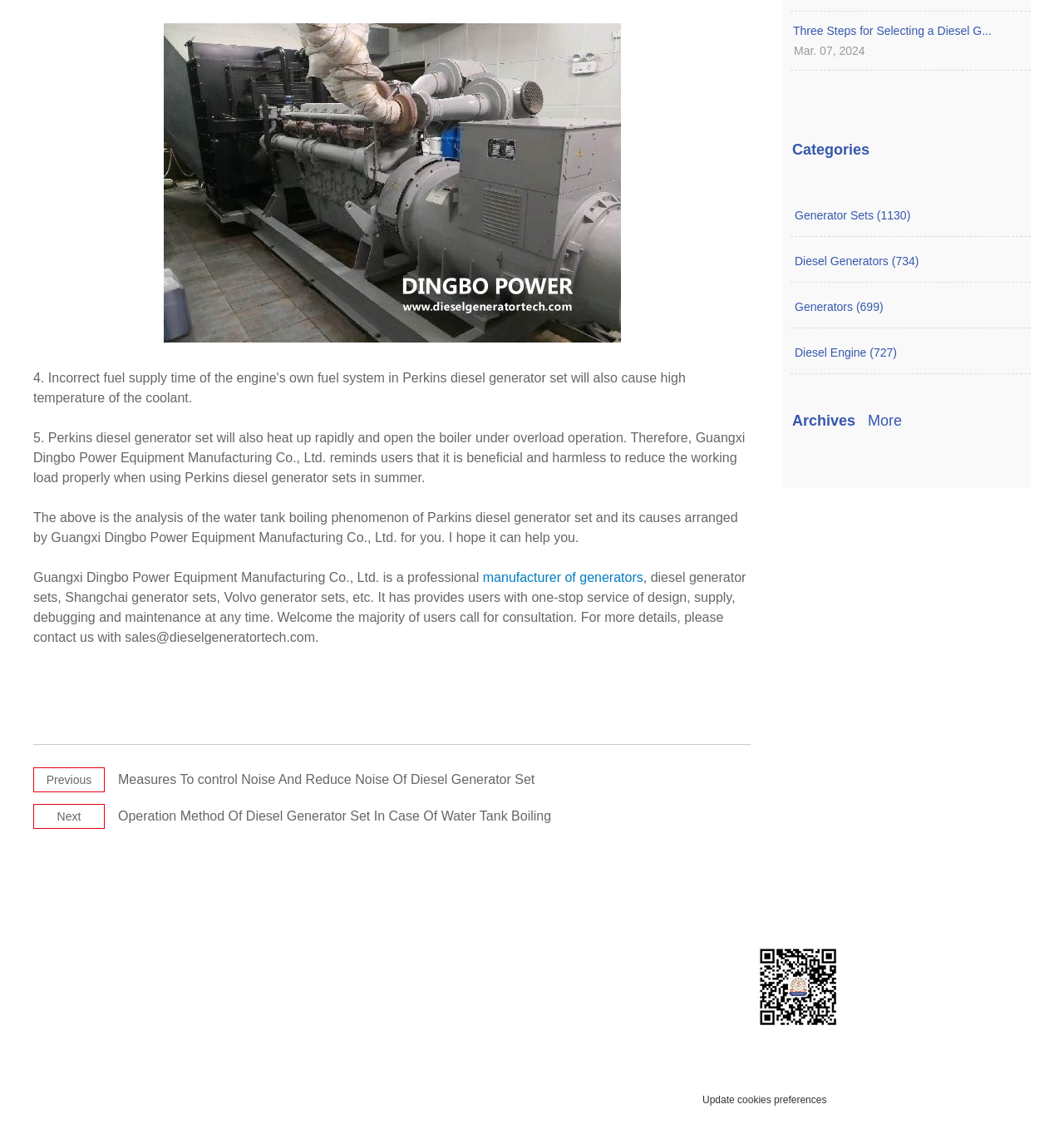Find and indicate the bounding box coordinates of the region you should select to follow the given instruction: "Click the 'sales@dieselgeneratortech.com' email link".

[0.346, 0.953, 0.503, 0.965]